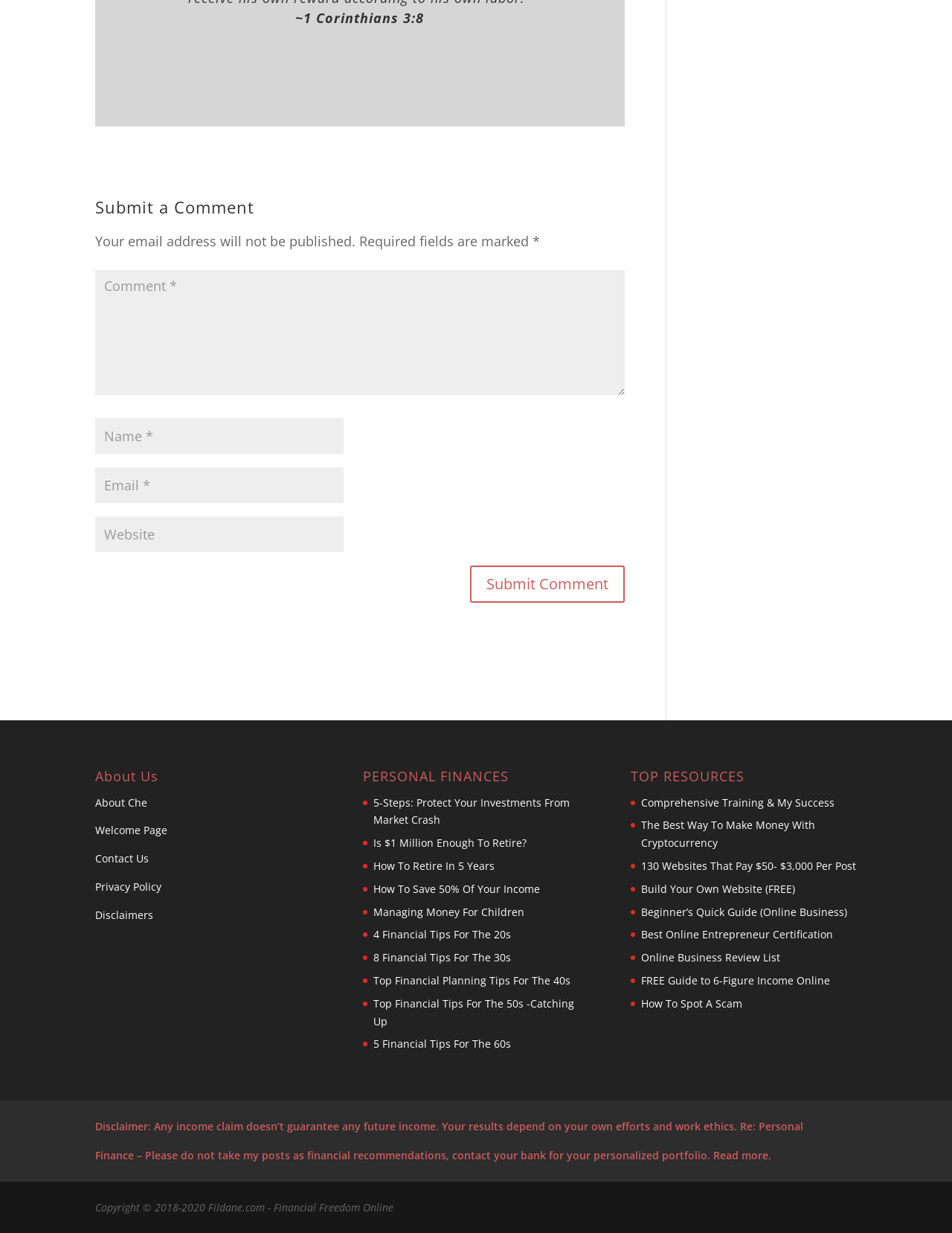Using the information in the image, give a detailed answer to the following question: What is the copyright information of the webpage?

I found the copyright information at the bottom of the webpage, which states 'Copyright 2018-2020 Fildane.com - Financial Freedom Online'.